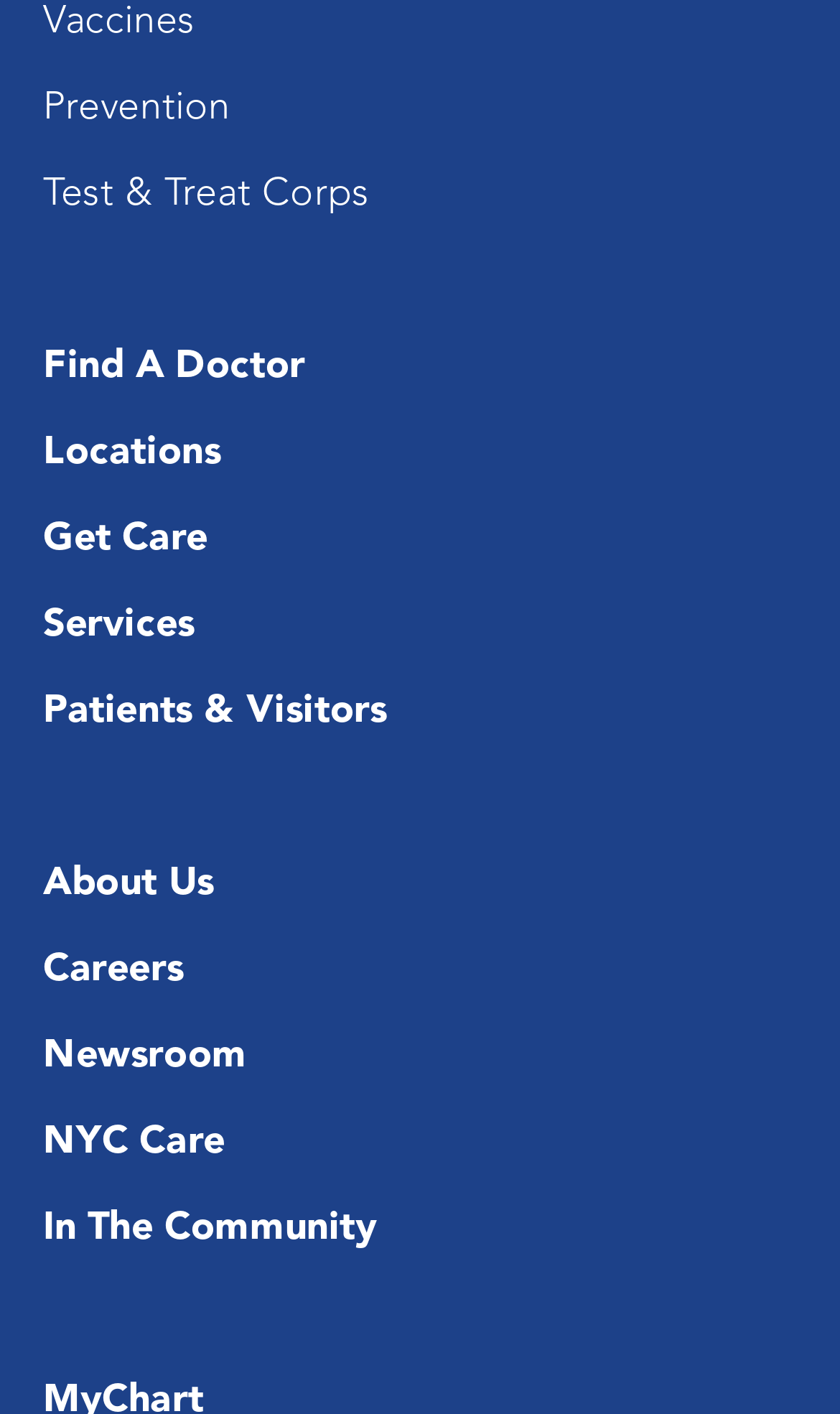Please give the bounding box coordinates of the area that should be clicked to fulfill the following instruction: "Find a doctor". The coordinates should be in the format of four float numbers from 0 to 1, i.e., [left, top, right, bottom].

[0.051, 0.236, 0.363, 0.281]